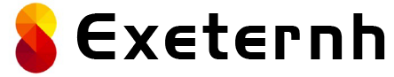What design aesthetic does the logo reflect?
Answer the question using a single word or phrase, according to the image.

Contemporary